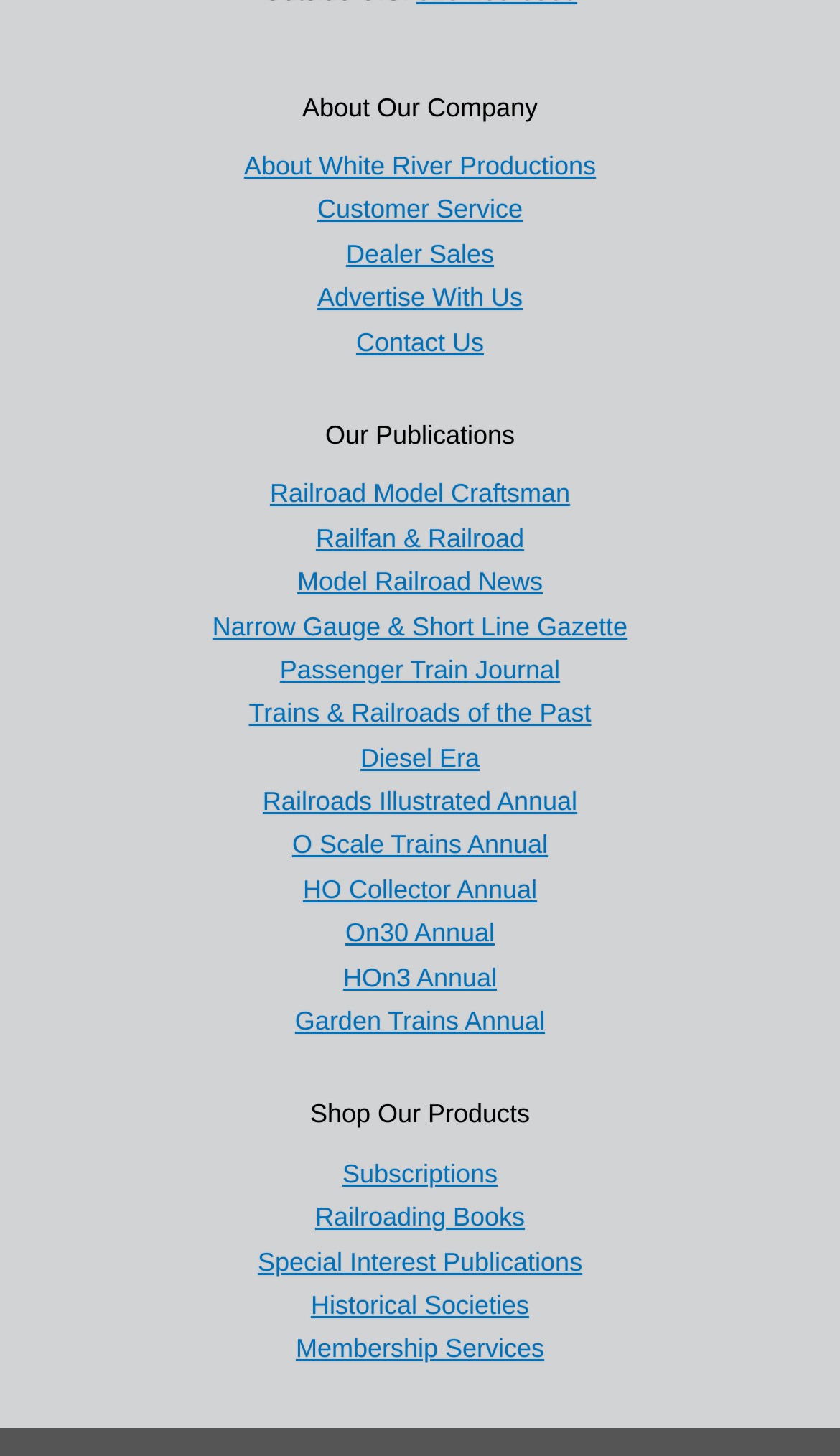Pinpoint the bounding box coordinates of the area that must be clicked to complete this instruction: "Shop for subscriptions".

[0.408, 0.796, 0.592, 0.816]